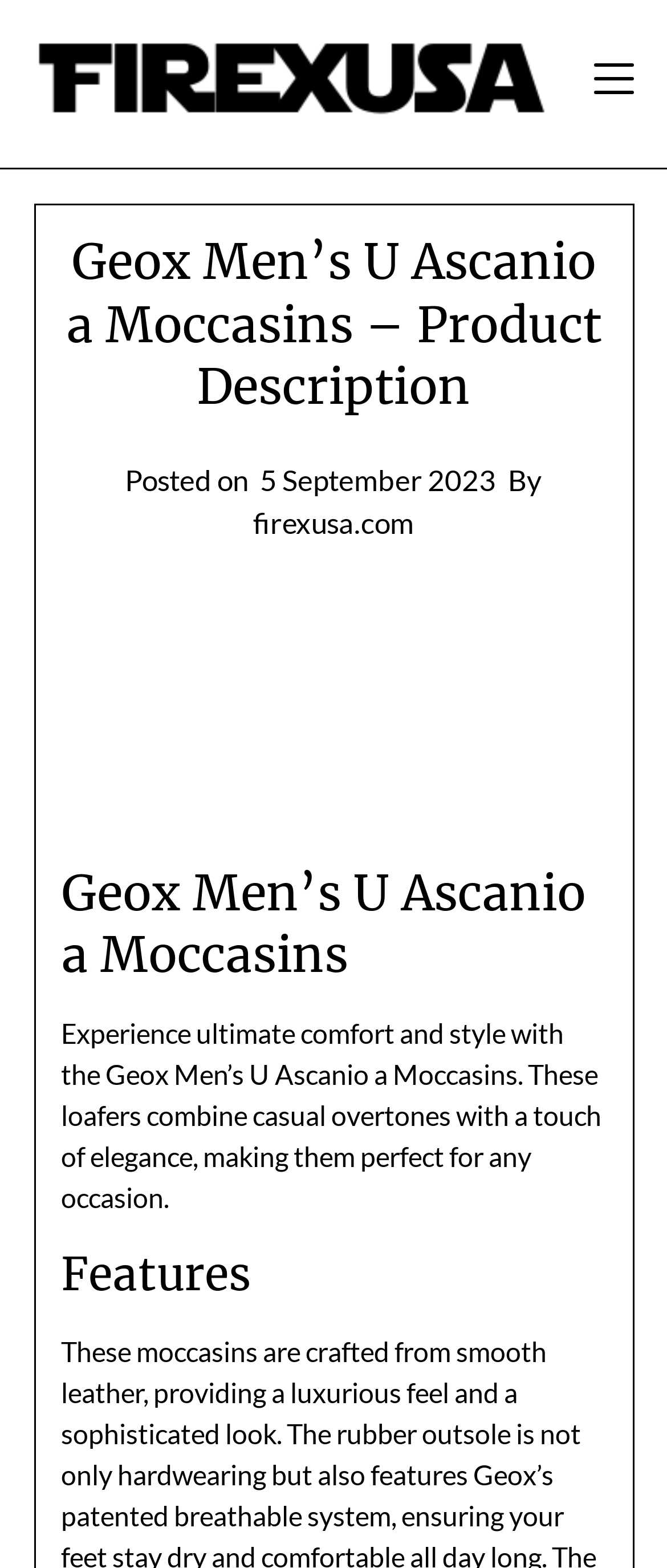Show the bounding box coordinates for the HTML element as described: "alt="firexusa"".

[0.05, 0.016, 0.85, 0.091]